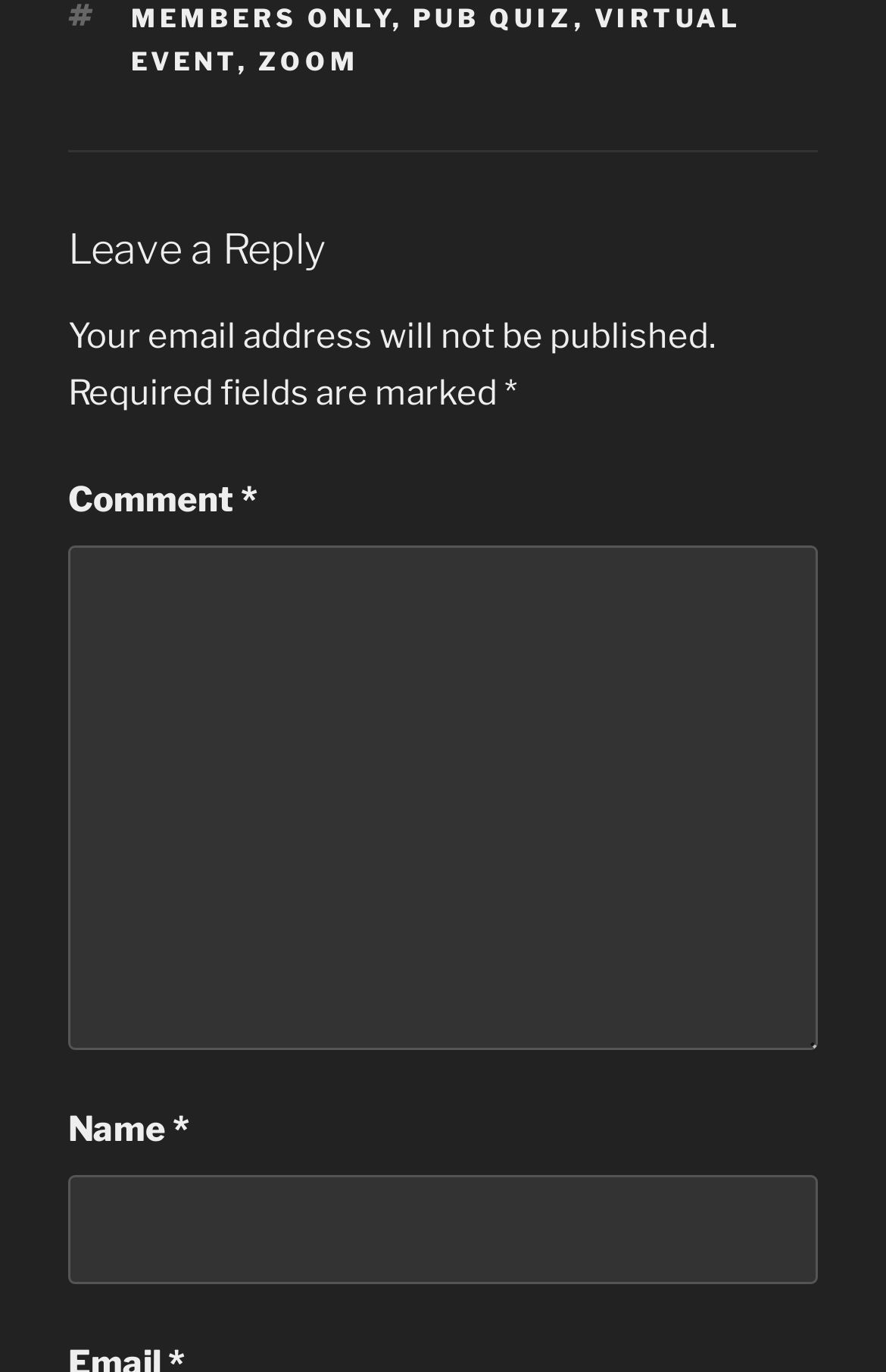Please answer the following query using a single word or phrase: 
How many required fields are there in the form?

2